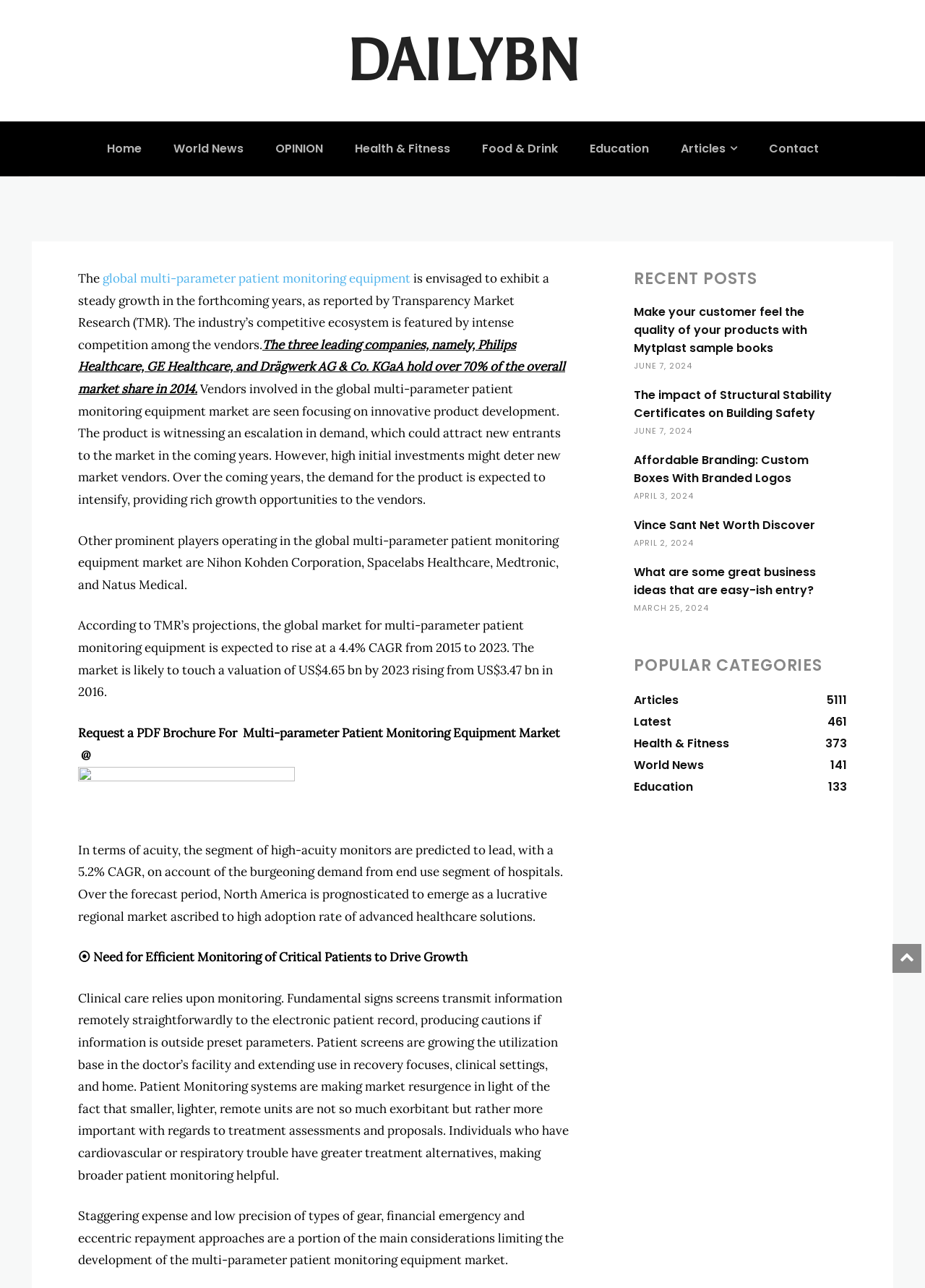Extract the bounding box for the UI element that matches this description: "Vince Sant Net Worth Discover".

[0.685, 0.401, 0.882, 0.414]